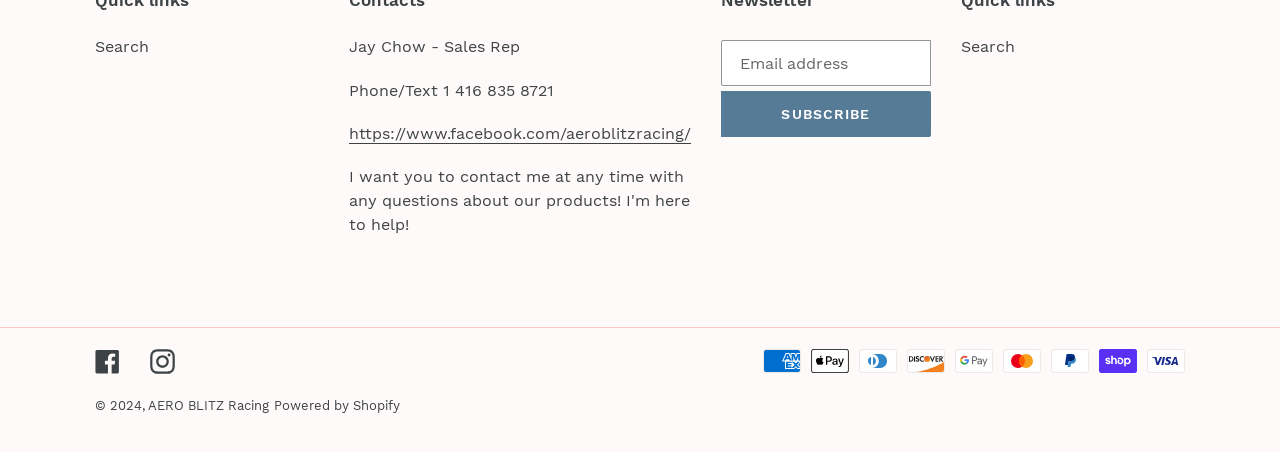Please find the bounding box coordinates of the section that needs to be clicked to achieve this instruction: "Contact Jay Chow".

[0.272, 0.082, 0.406, 0.124]